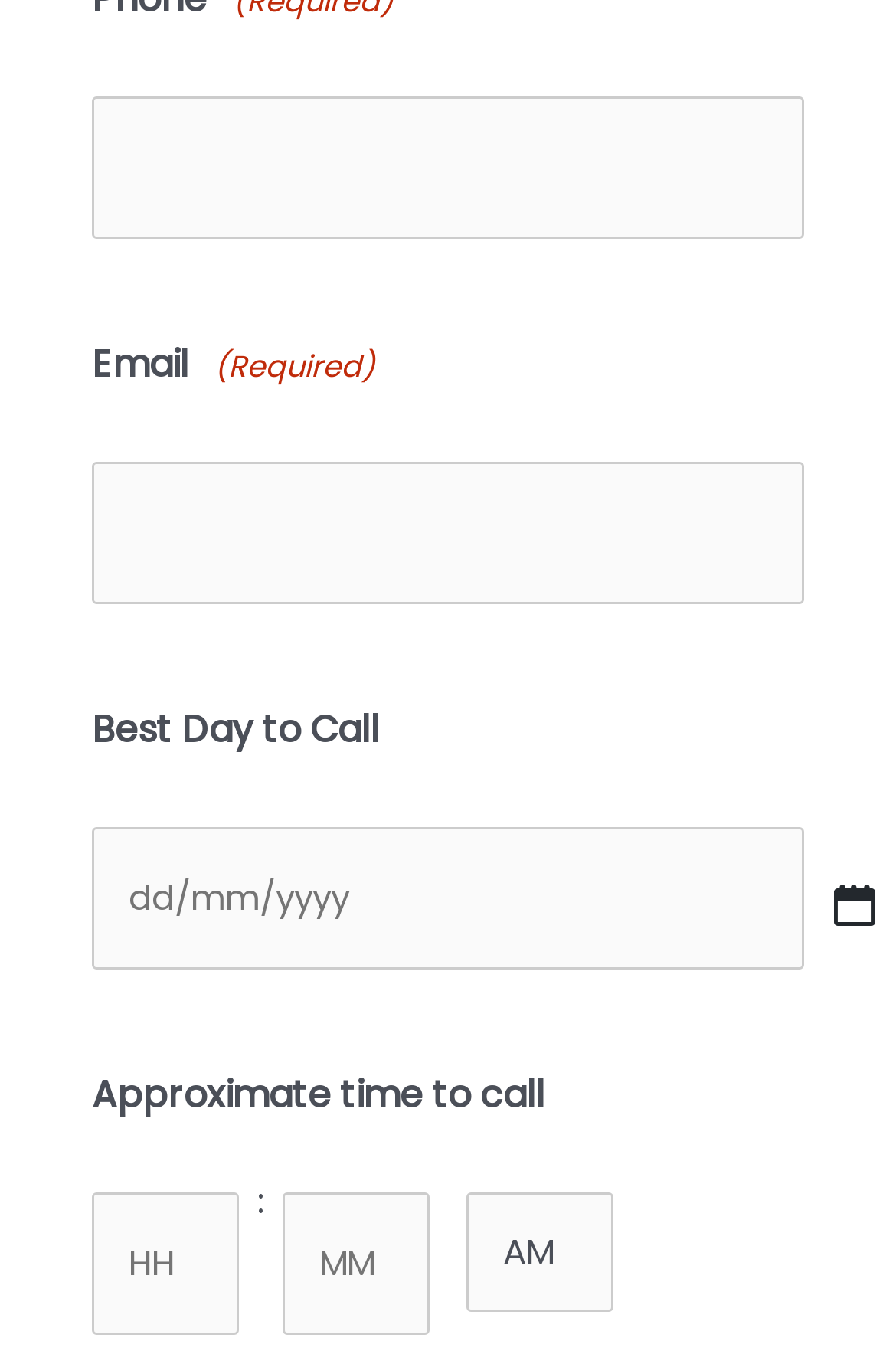What is the first required field?
Can you provide an in-depth and detailed response to the question?

The first required field is 'Phone' because it is labeled as 'Phone (Required)' and has a 'required' attribute set to 'True'.